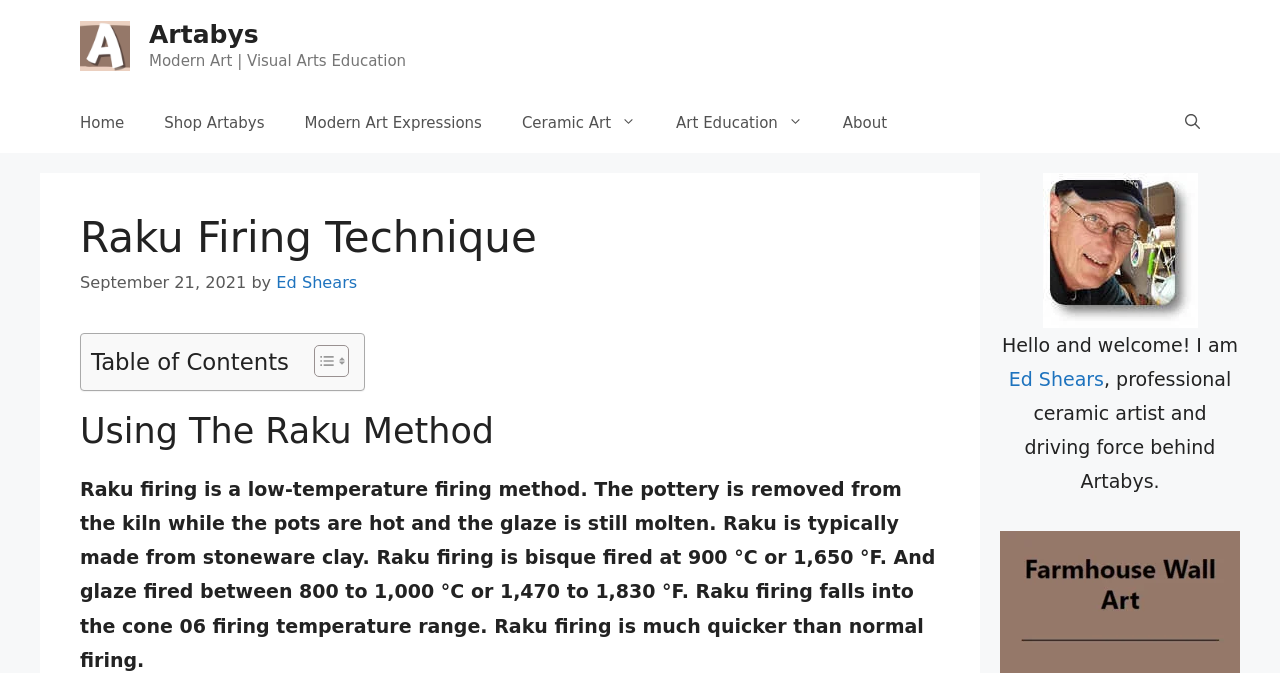Locate the bounding box coordinates of the element to click to perform the following action: 'Visit the 'About' page'. The coordinates should be given as four float values between 0 and 1, in the form of [left, top, right, bottom].

[0.643, 0.137, 0.709, 0.227]